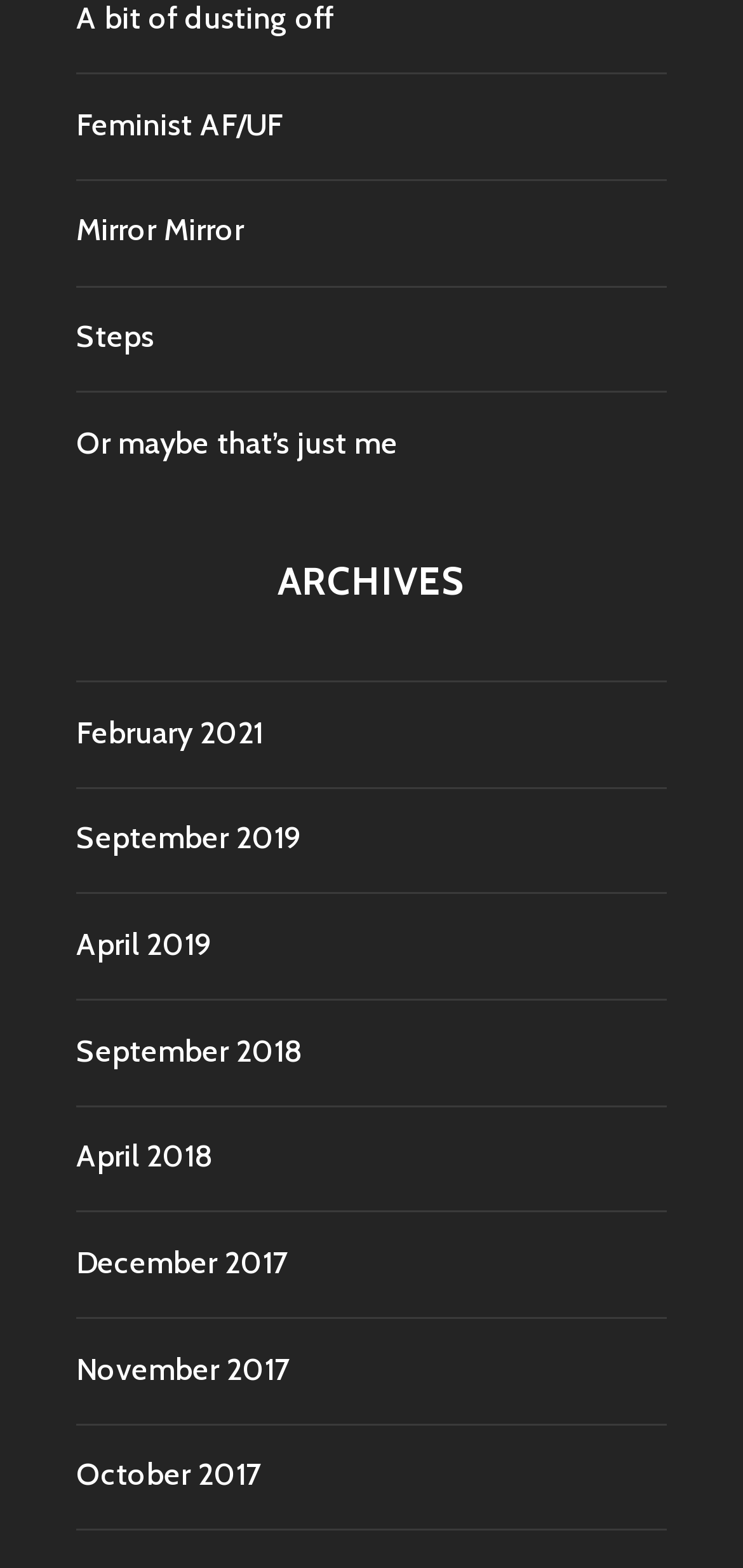Locate the bounding box coordinates of the clickable area to execute the instruction: "explore Steps". Provide the coordinates as four float numbers between 0 and 1, represented as [left, top, right, bottom].

[0.103, 0.203, 0.208, 0.226]